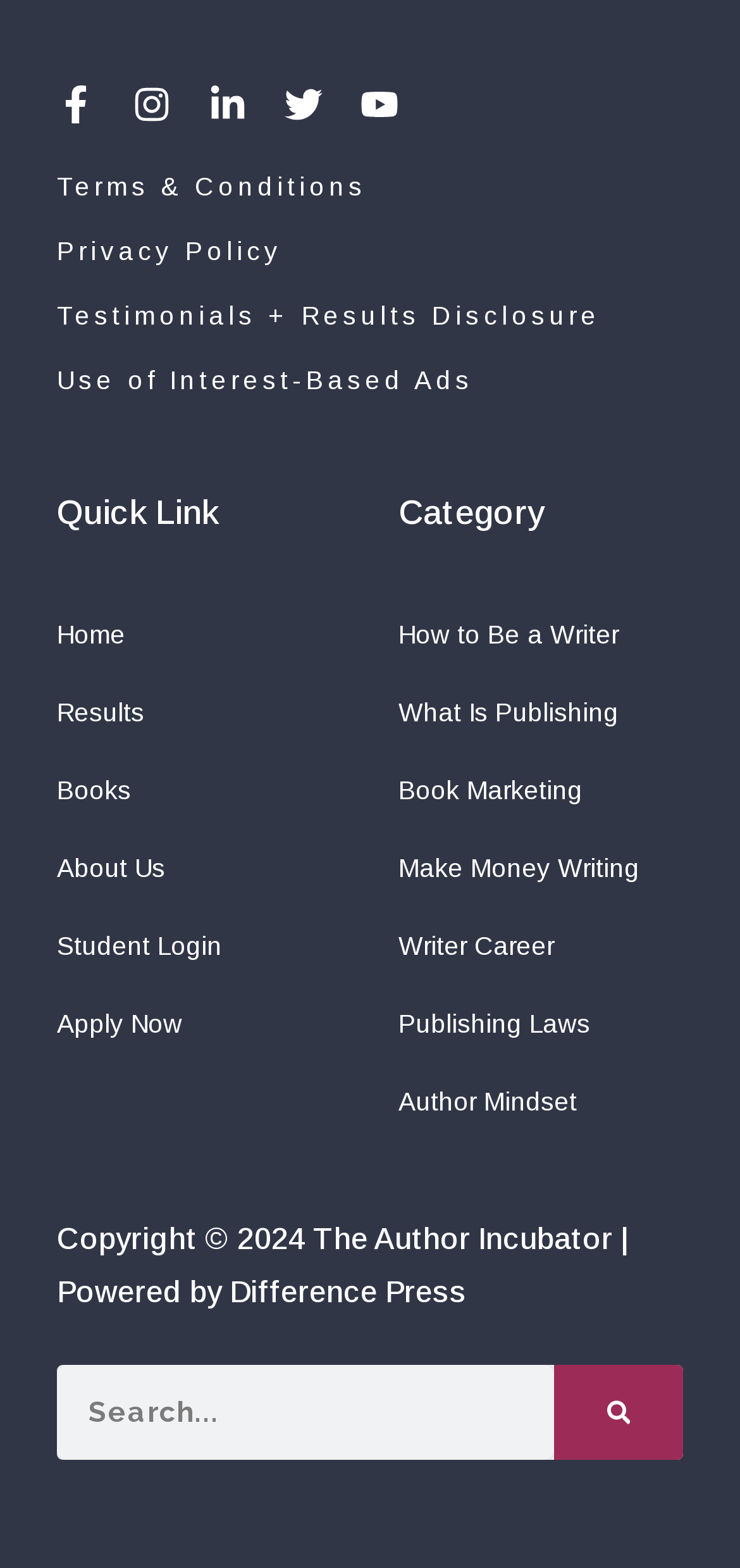Please give the bounding box coordinates of the area that should be clicked to fulfill the following instruction: "Search for something". The coordinates should be in the format of four float numbers from 0 to 1, i.e., [left, top, right, bottom].

[0.077, 0.871, 0.923, 0.932]